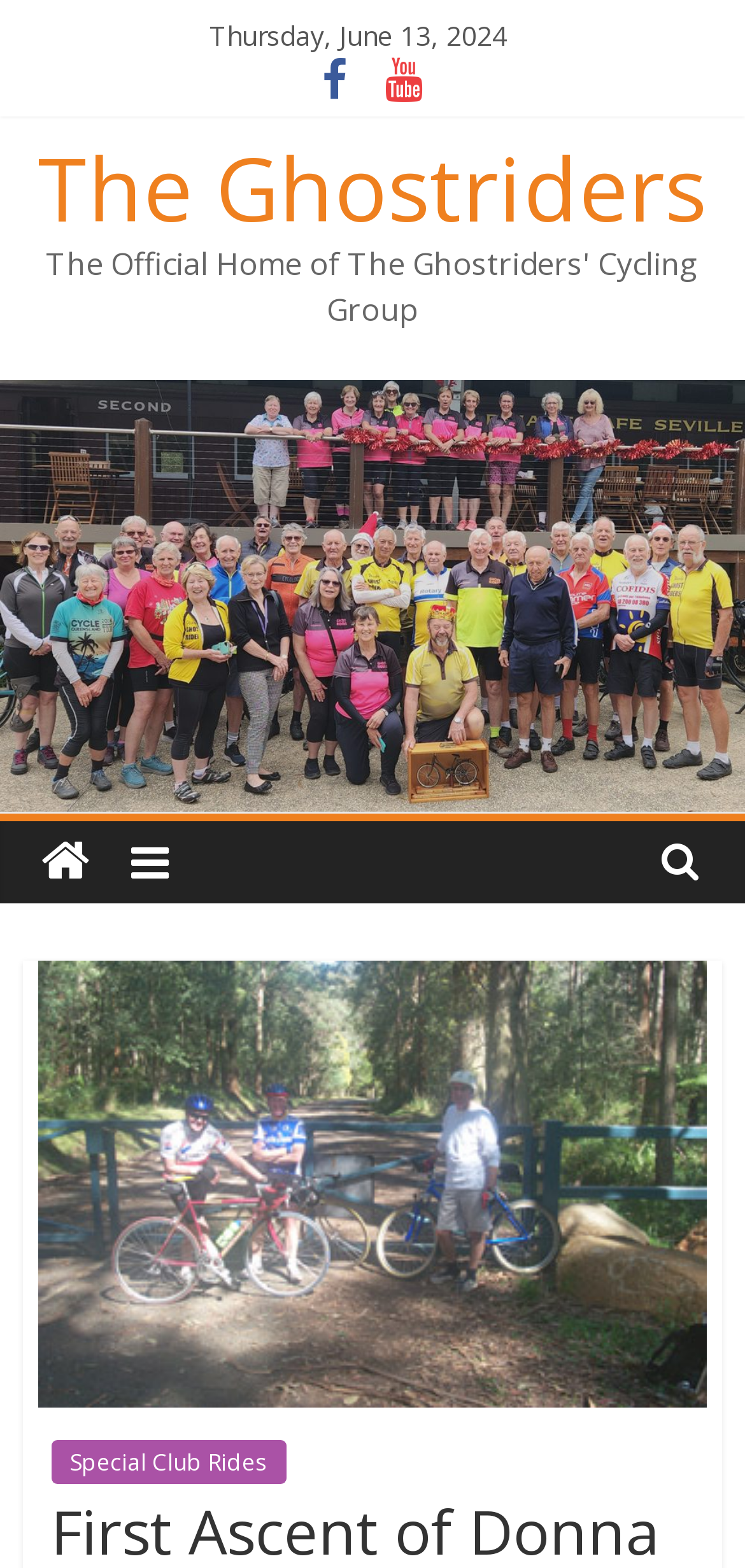Generate a thorough description of the webpage.

The webpage appears to be a blog post or article about the first ascent of Donna Buang, with the title "First Ascent of Donna Buang – In which 4 brave men make a first ascent! – The Ghostriders" displayed prominently at the top. 

Below the title, there is a date "Thursday, June 13, 2024" located near the top left corner of the page. 

To the right of the date, there are two social media icons, represented by '\uf09a' and '\uf167', positioned side by side. 

The main content of the page is headed by "The Ghostriders", which is a heading element that spans almost the entire width of the page. 

Below the heading, there is a large image that occupies the majority of the page's width, with a link to "The Ghostriders" above it. 

At the bottom of the page, there is a link to "The Ghostriders" that stretches across the entire width of the page. 

Above this link, there is a smaller icon represented by '\uf015' located near the left edge of the page. 

Finally, at the very bottom of the page, there is a link to "Special Club Rides" followed by a non-breaking space character.